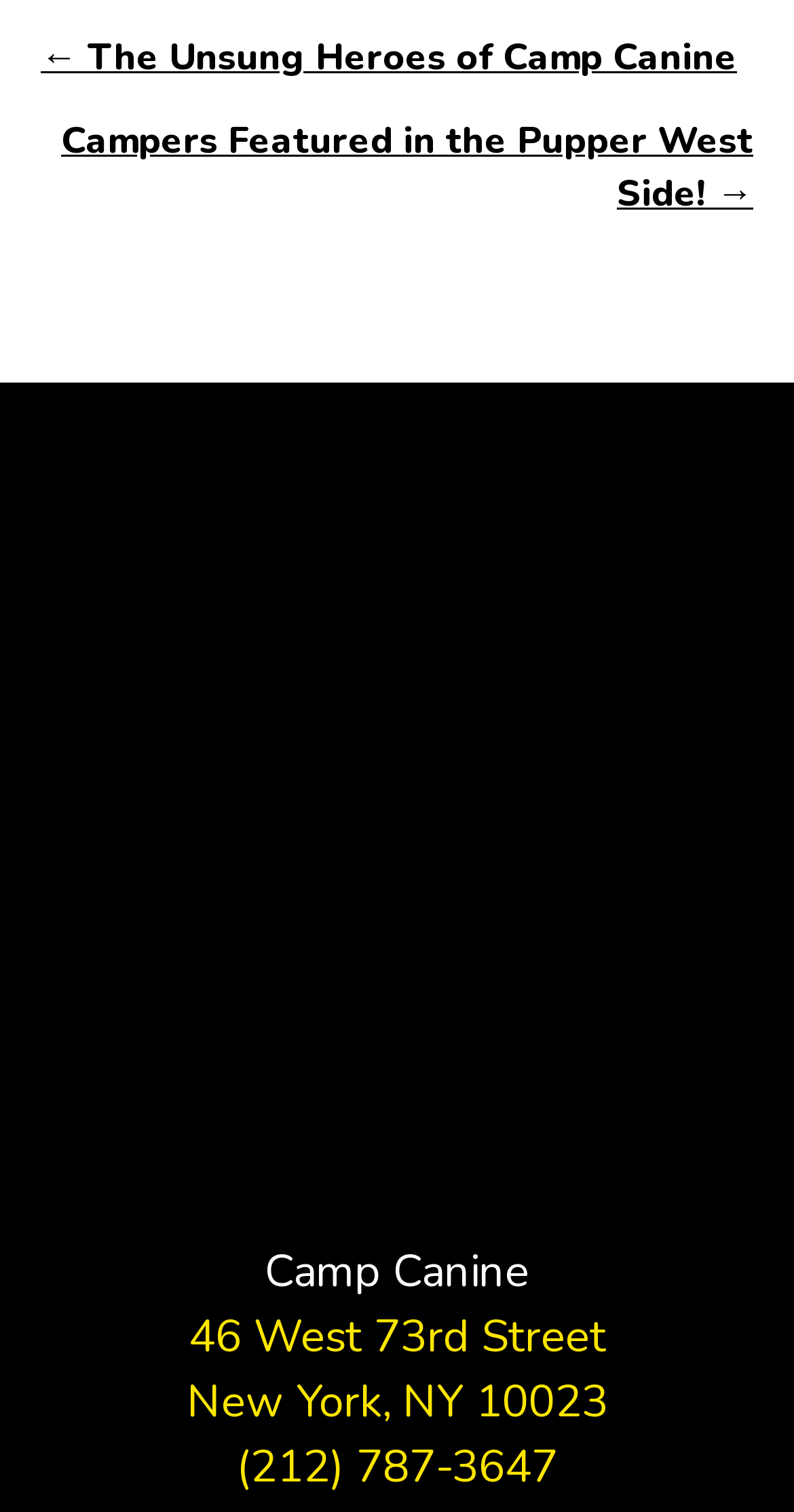Using the format (top-left x, top-left y, bottom-right x, bottom-right y), provide the bounding box coordinates for the described UI element. All values should be floating point numbers between 0 and 1: mail order wives

None